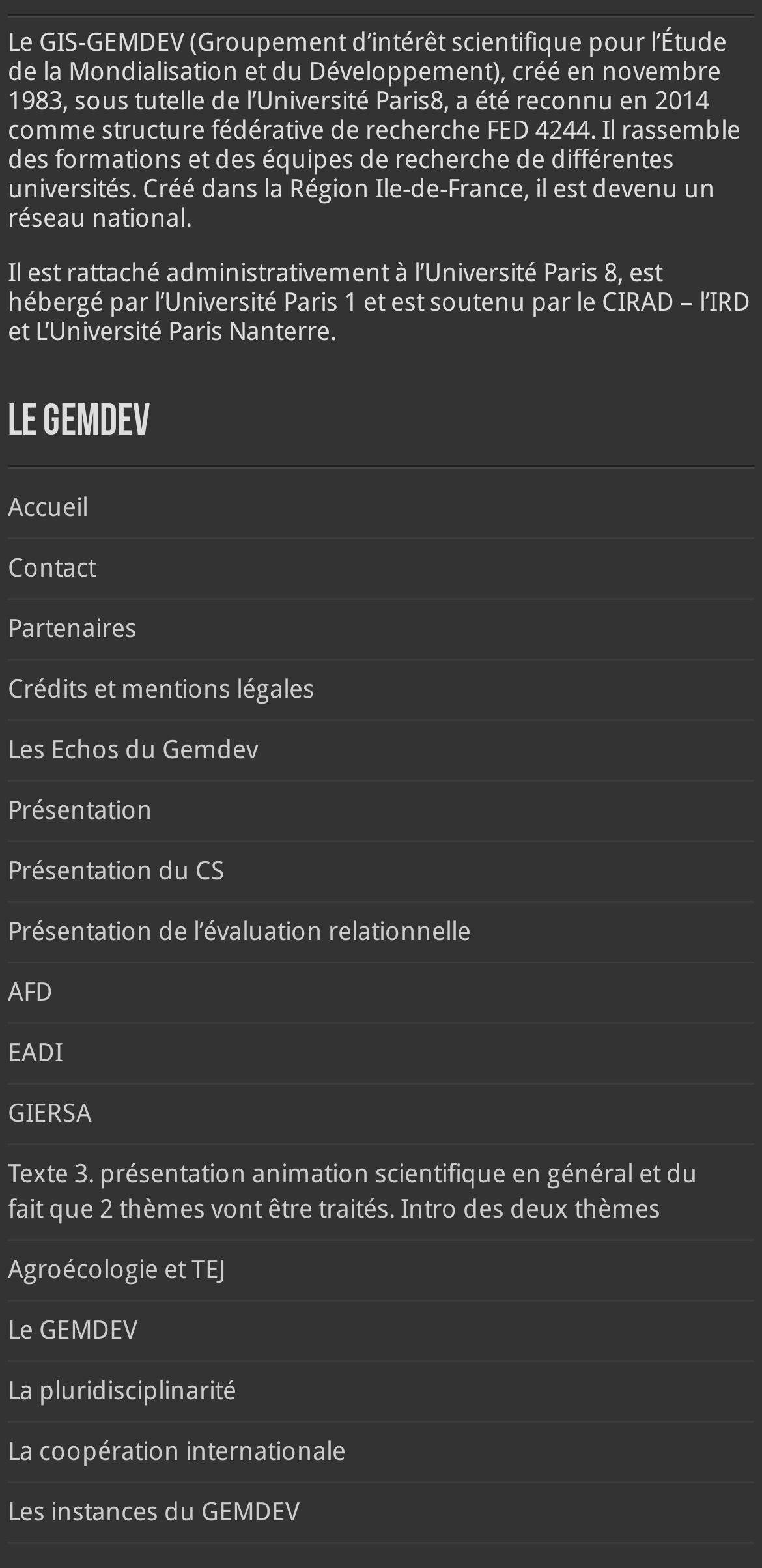From the webpage screenshot, predict the bounding box coordinates (top-left x, top-left y, bottom-right x, bottom-right y) for the UI element described here: Les instances du GEMDEV

[0.01, 0.955, 0.392, 0.973]